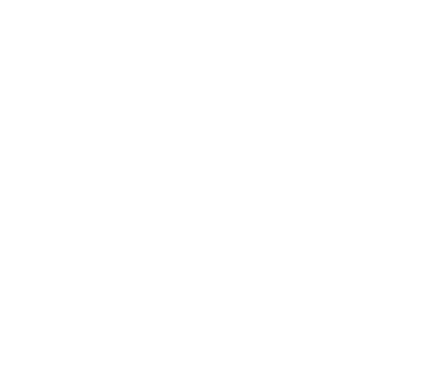Carefully examine the image and provide an in-depth answer to the question: What quality standards does the blender adhere to?

The caption states that the blender 'adheres to CE quality standards', which signifies compliance with rigorous European safety and performance regulations, ensuring the blender meets certain standards of quality and safety.